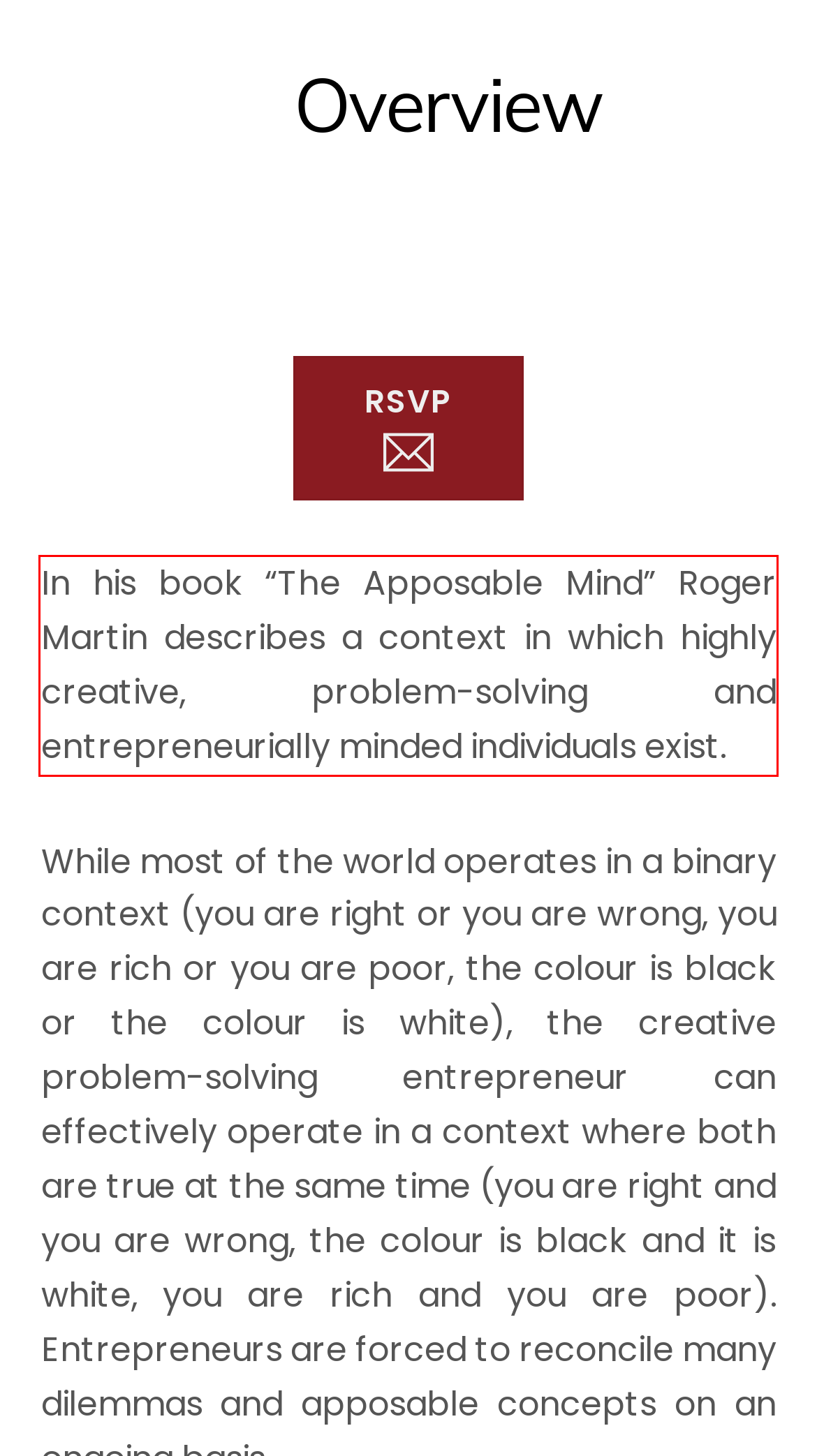Given a webpage screenshot with a red bounding box, perform OCR to read and deliver the text enclosed by the red bounding box.

In his book “The Apposable Mind” Roger Martin describes a context in which highly creative, problem-solving and entrepreneurially minded individuals exist.